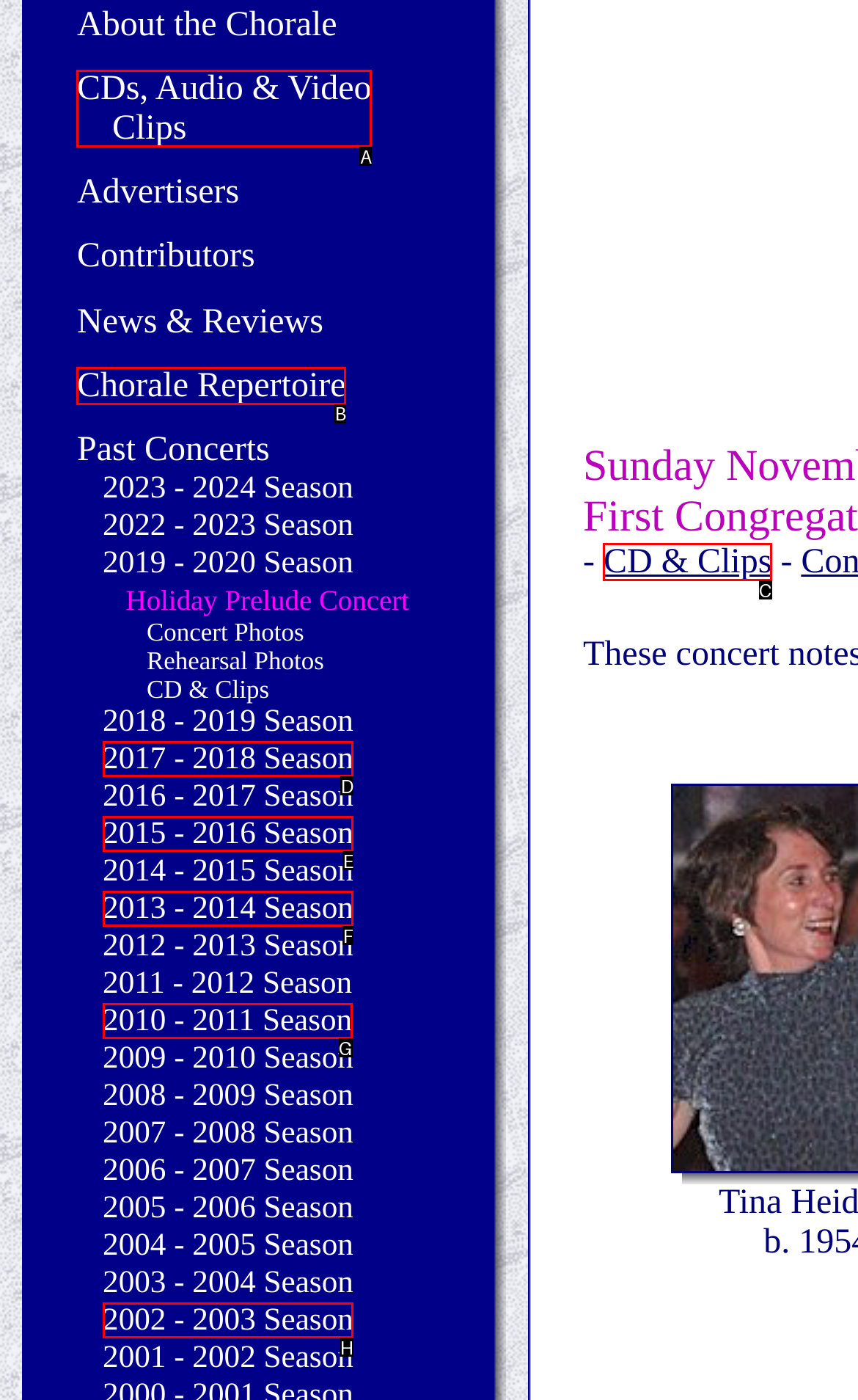Using the given description: CDs, Audio & Video Clips, identify the HTML element that corresponds best. Answer with the letter of the correct option from the available choices.

A